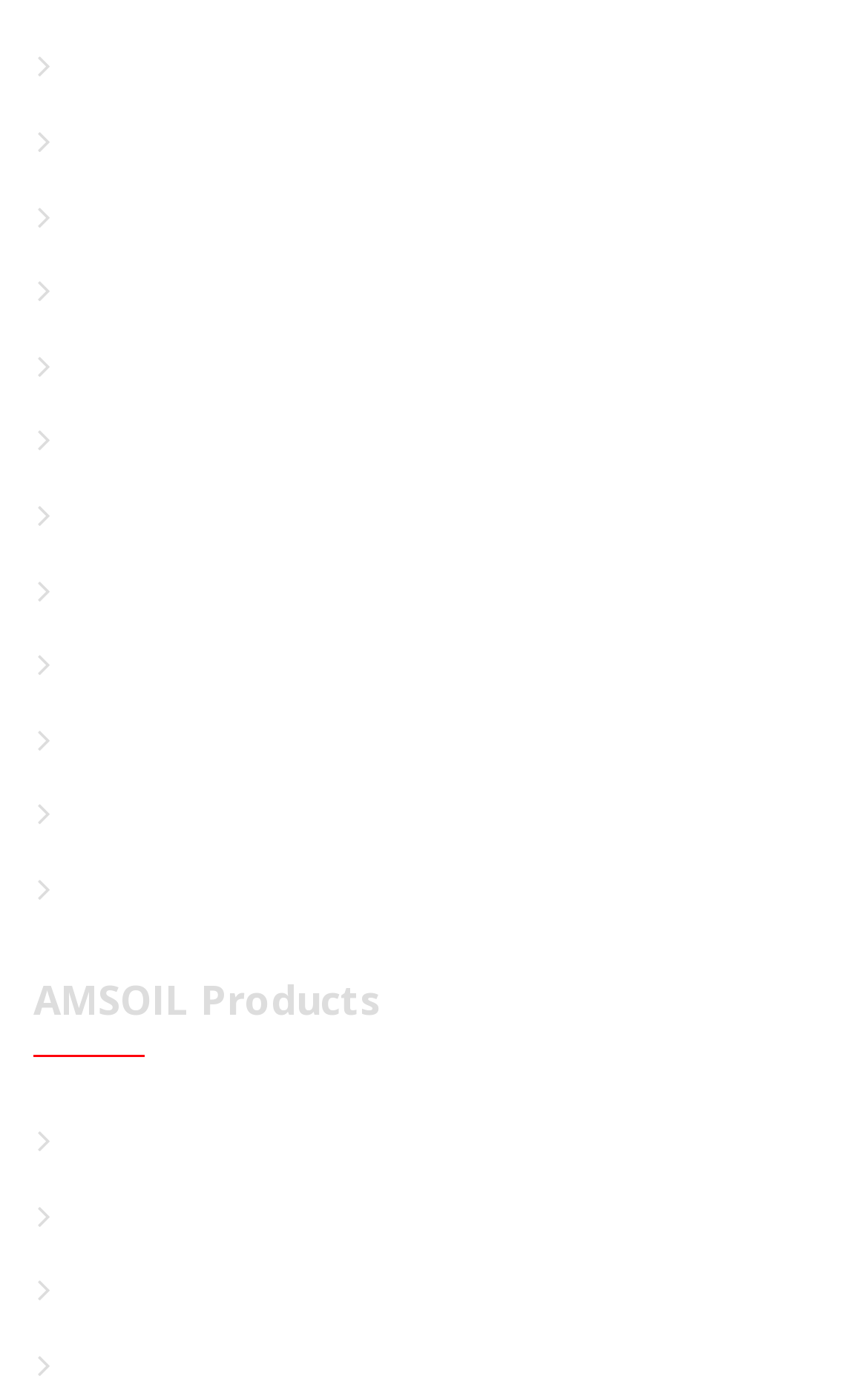Give a concise answer using only one word or phrase for this question:
Is there a section for 'AMSOIL Opportunities'?

Yes